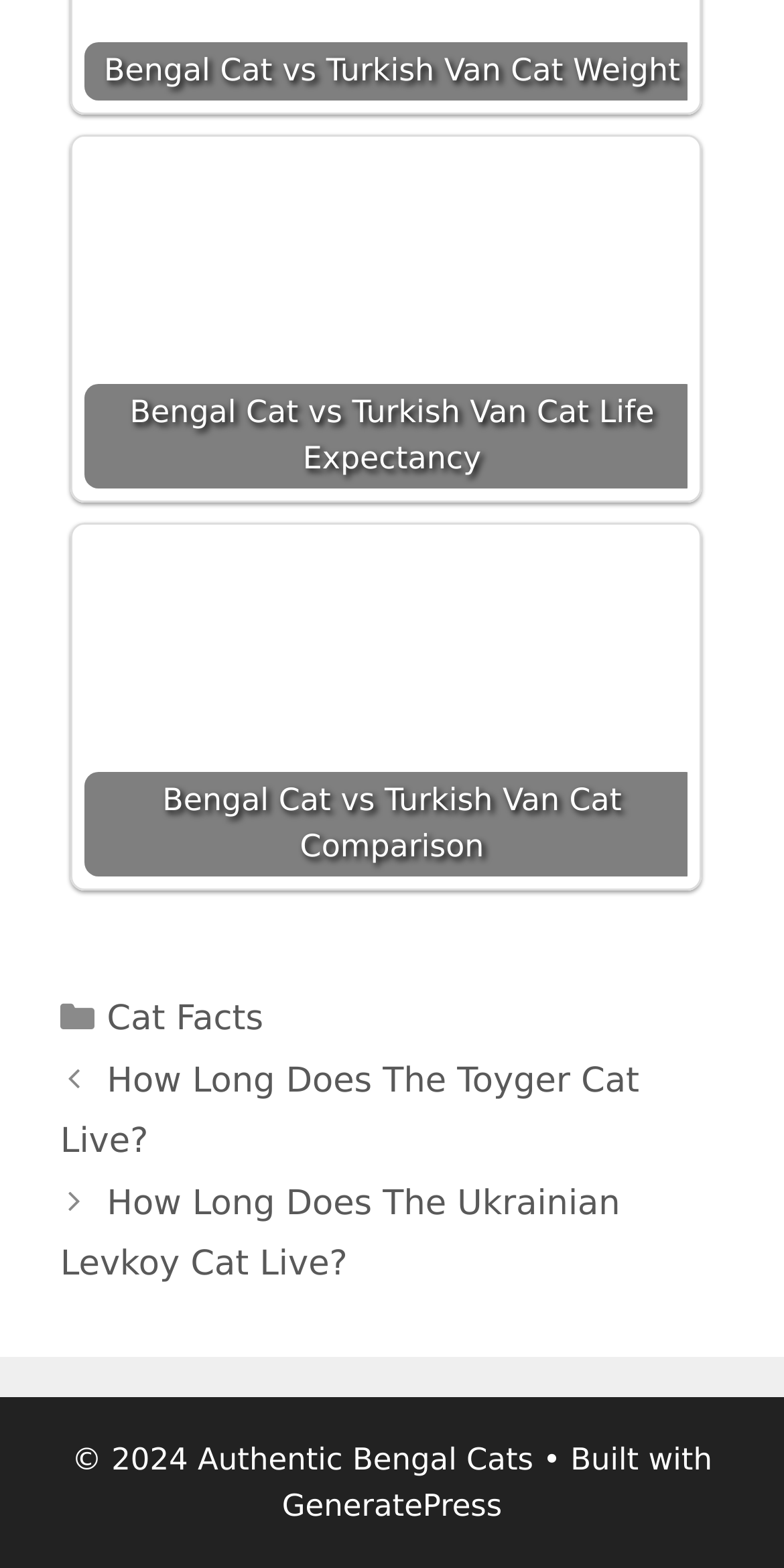From the image, can you give a detailed response to the question below:
What is the name of the theme used to build the website?

I found the link element with the text 'GeneratePress' in the footer section, which indicates the theme used to build the website.